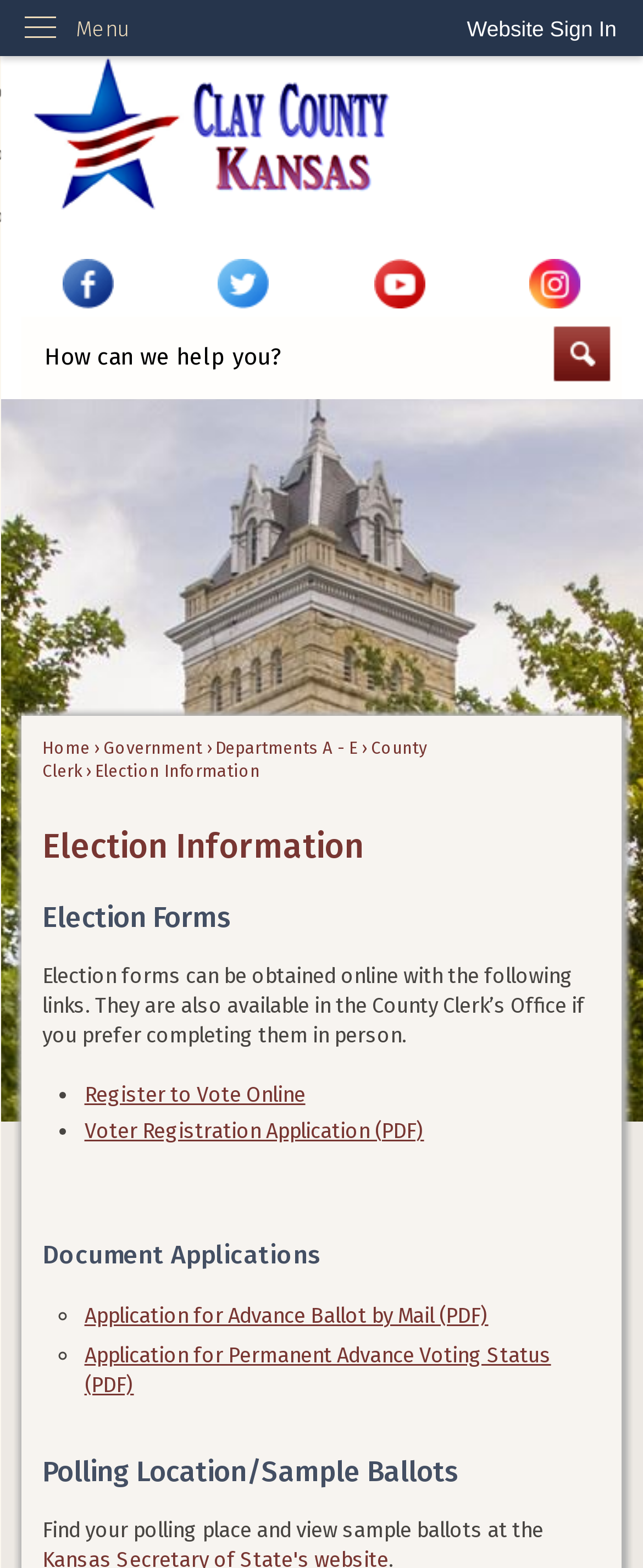Determine the bounding box coordinates of the area to click in order to meet this instruction: "View election forms".

[0.066, 0.573, 0.934, 0.598]